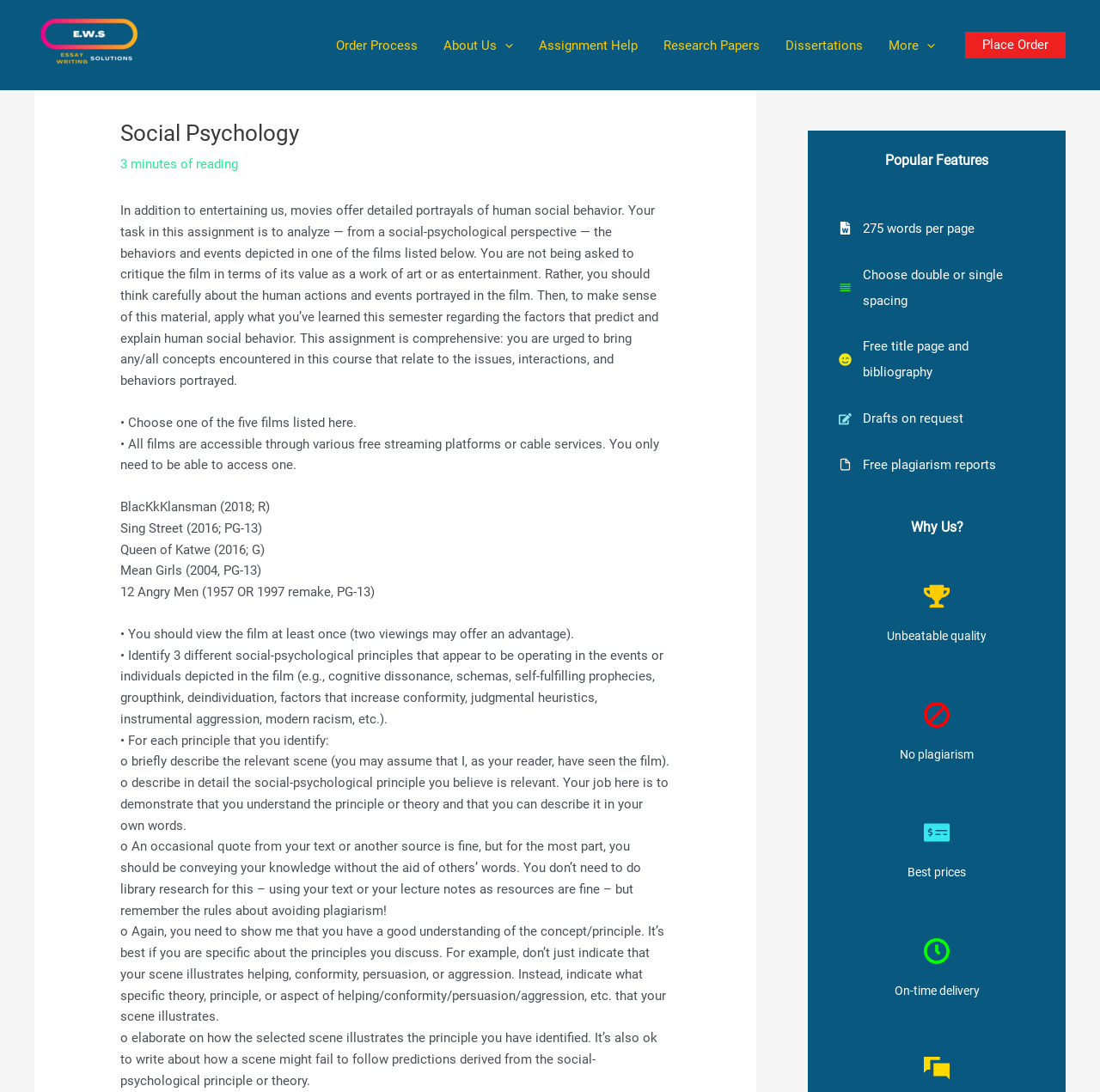Identify the coordinates of the bounding box for the element that must be clicked to accomplish the instruction: "Click on the 'Place Order' button".

[0.877, 0.029, 0.969, 0.054]